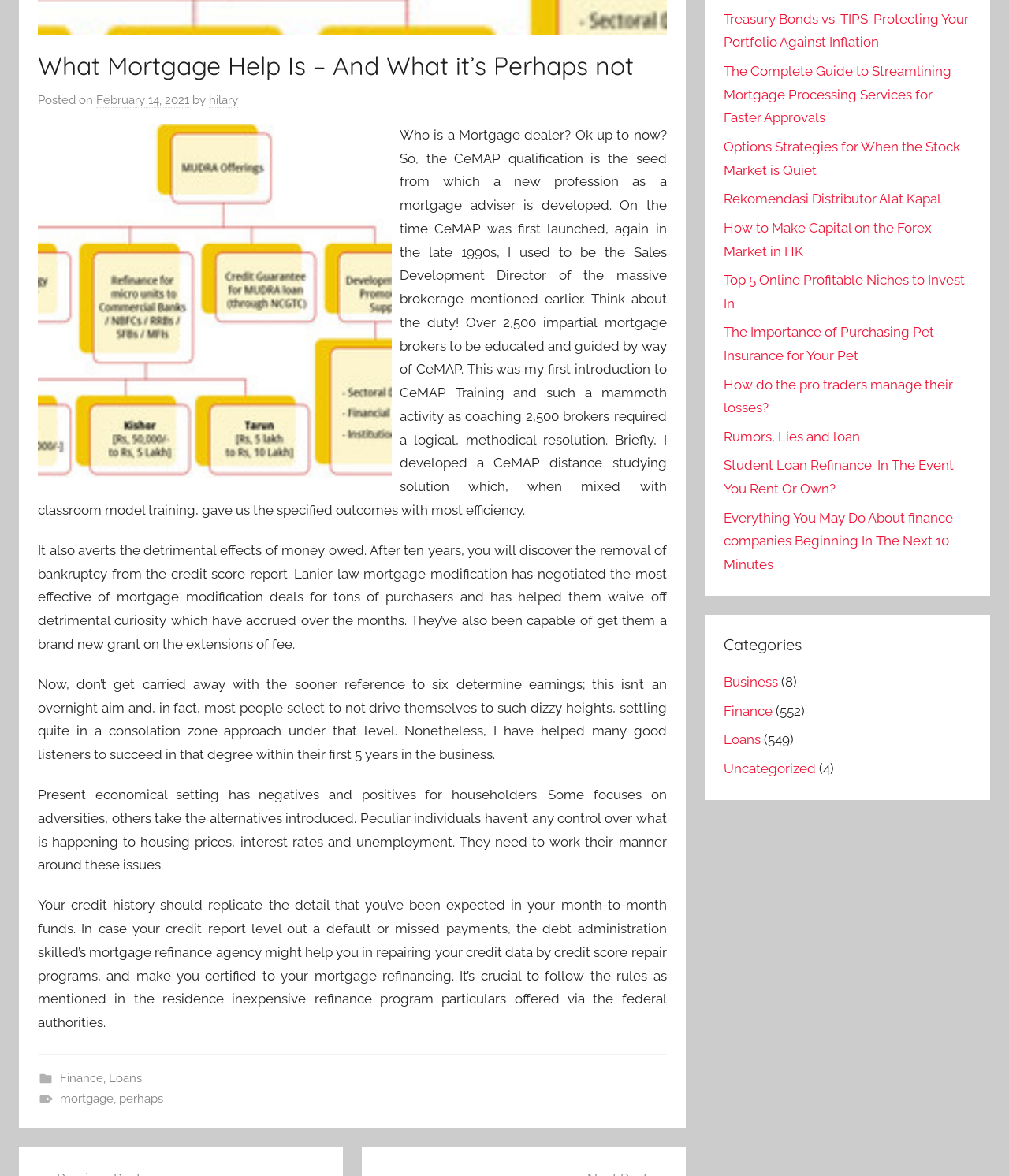Find the bounding box of the element with the following description: "February 14, 2021June 24, 2020". The coordinates must be four float numbers between 0 and 1, formatted as [left, top, right, bottom].

[0.095, 0.079, 0.188, 0.092]